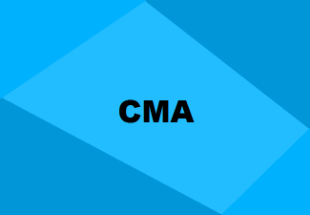What emotion does the color blue convey in the design?
From the details in the image, provide a complete and detailed answer to the question.

The use of various shades of blue in the design not only enhances the visual appeal but also conveys a sense of professionalism and trustworthiness, which is an important aspect of the accounting and finance profession.